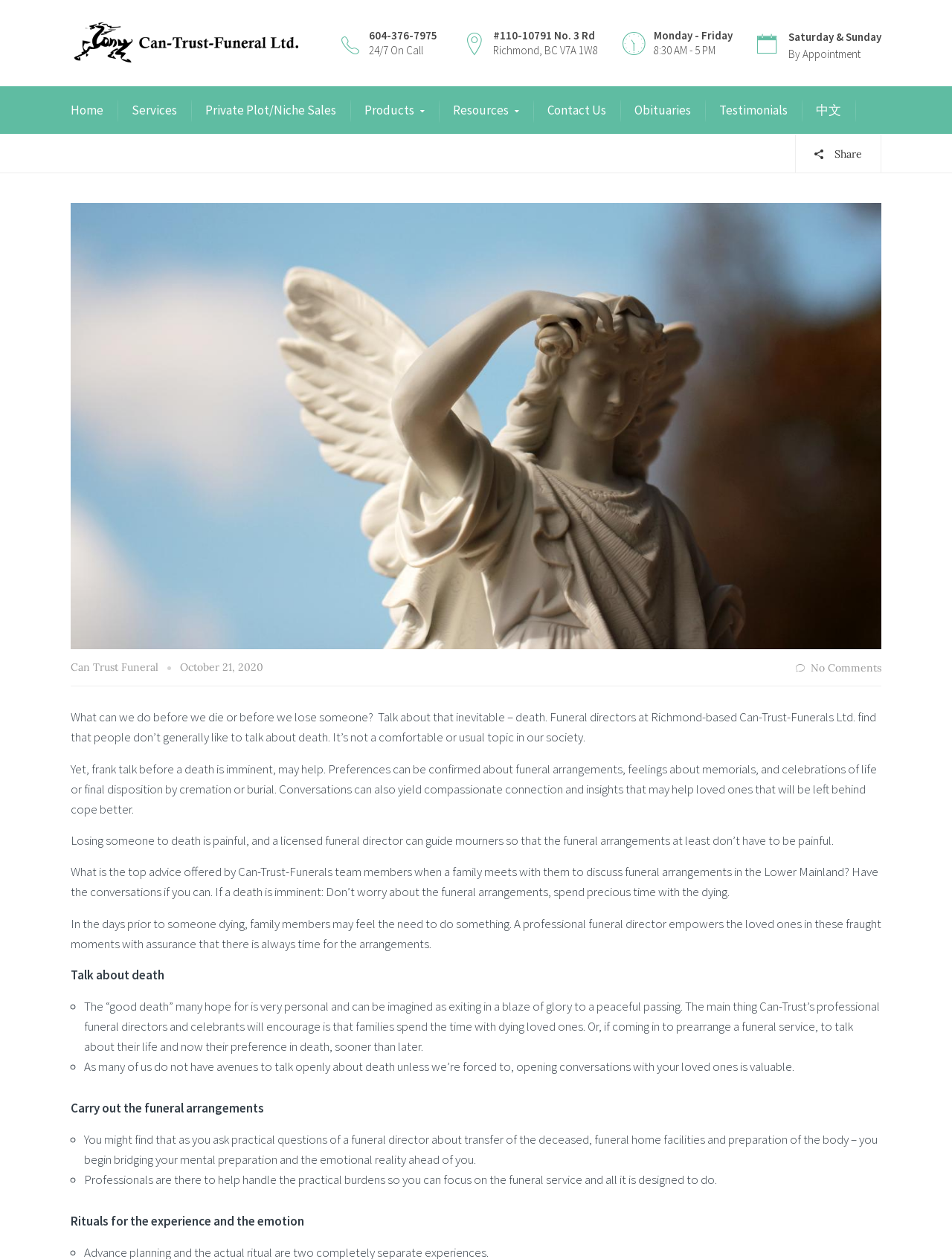Locate the bounding box coordinates of the region to be clicked to comply with the following instruction: "View the 'Obituaries' page". The coordinates must be four float numbers between 0 and 1, in the form [left, top, right, bottom].

[0.666, 0.08, 0.726, 0.096]